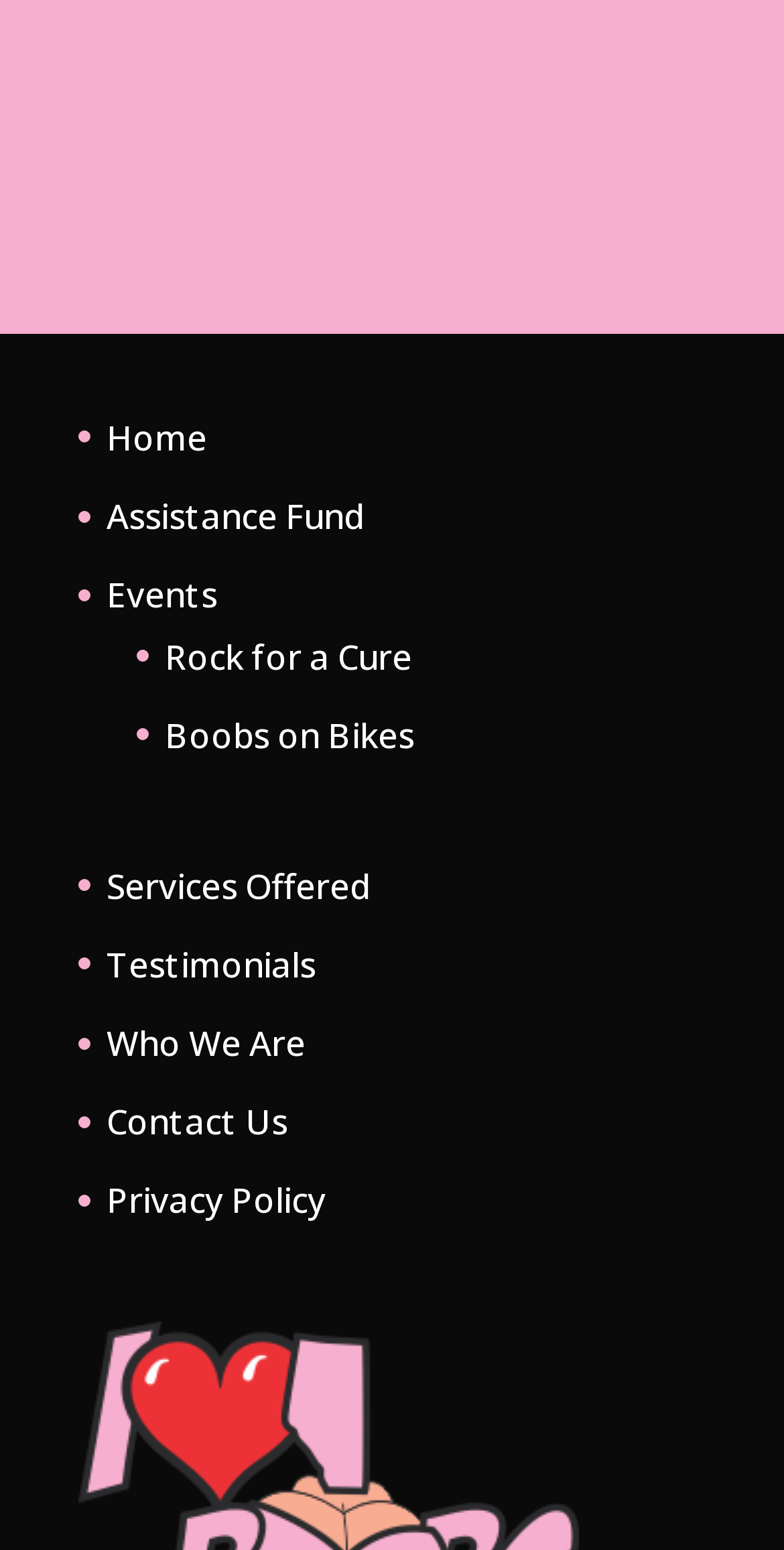Based on the element description Events, identify the bounding box of the UI element in the given webpage screenshot. The coordinates should be in the format (top-left x, top-left y, bottom-right x, bottom-right y) and must be between 0 and 1.

[0.136, 0.369, 0.277, 0.399]